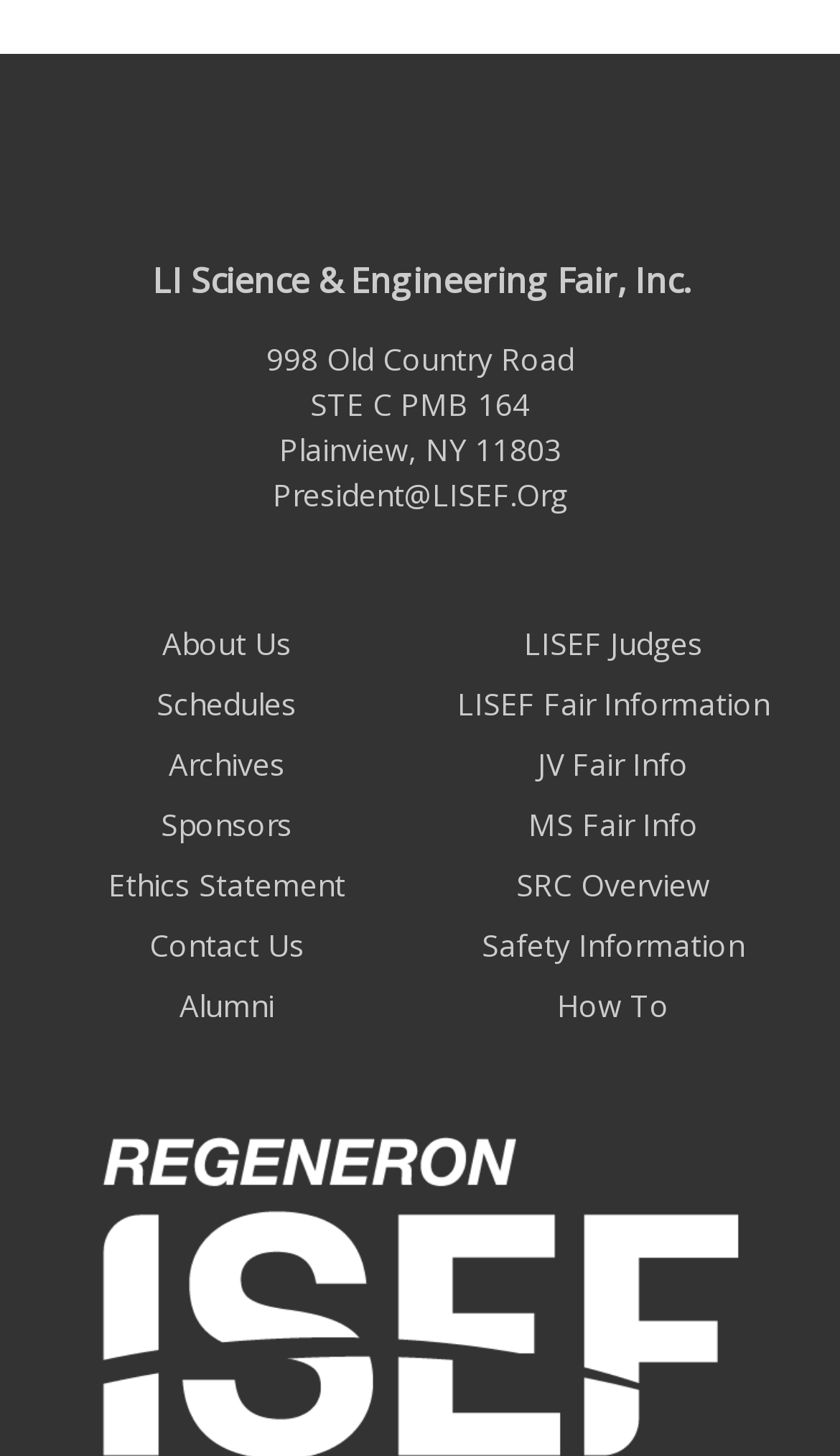Please provide a comprehensive response to the question below by analyzing the image: 
What is the organization's name?

The organization's name is mentioned in the heading at the top of the webpage, which is 'LI Science & Engineering Fair, Inc.'.